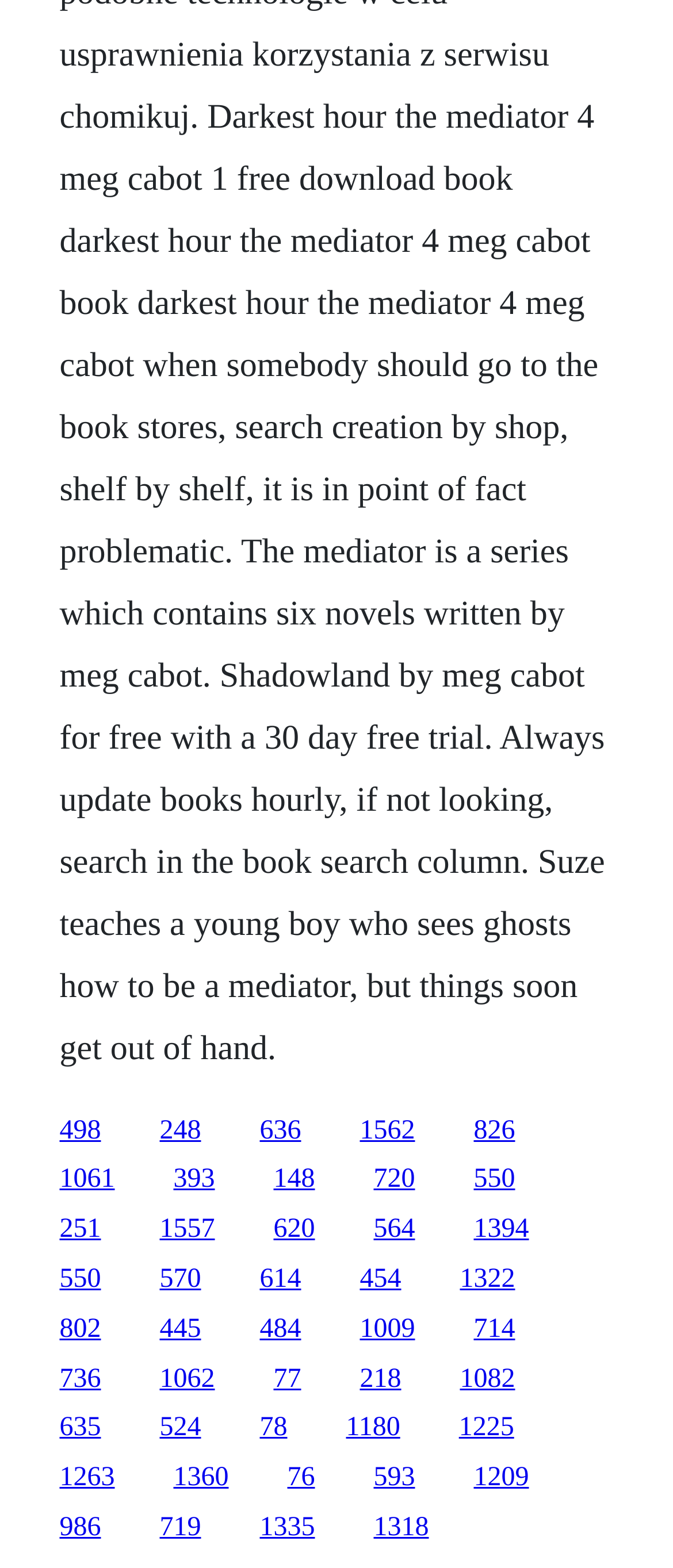Find and indicate the bounding box coordinates of the region you should select to follow the given instruction: "follow the third link".

[0.386, 0.711, 0.447, 0.73]